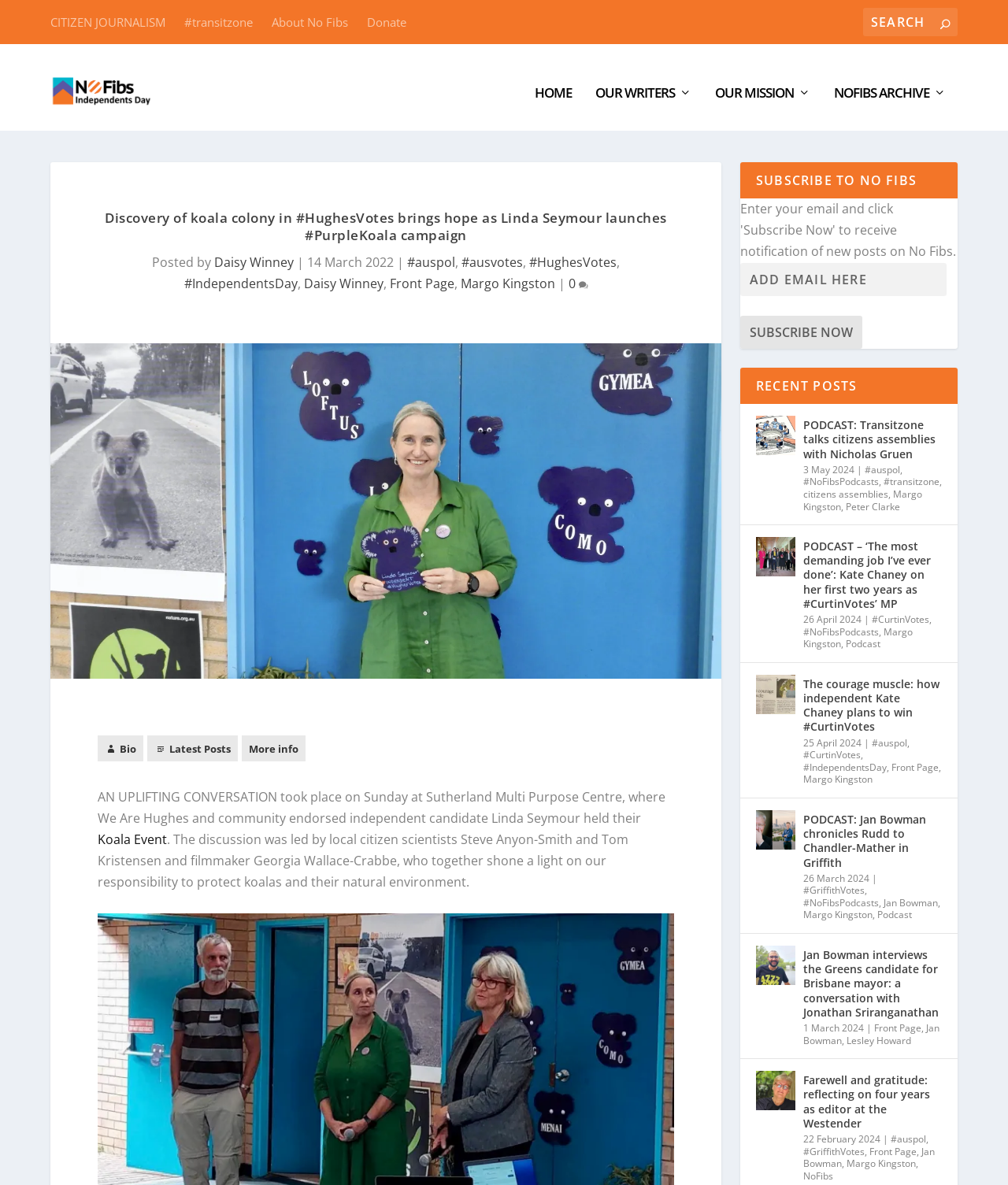Bounding box coordinates are specified in the format (top-left x, top-left y, bottom-right x, bottom-right y). All values are floating point numbers bounded between 0 and 1. Please provide the bounding box coordinate of the region this sentence describes: name="s" placeholder="Search" title="Search for:"

[0.856, 0.007, 0.95, 0.031]